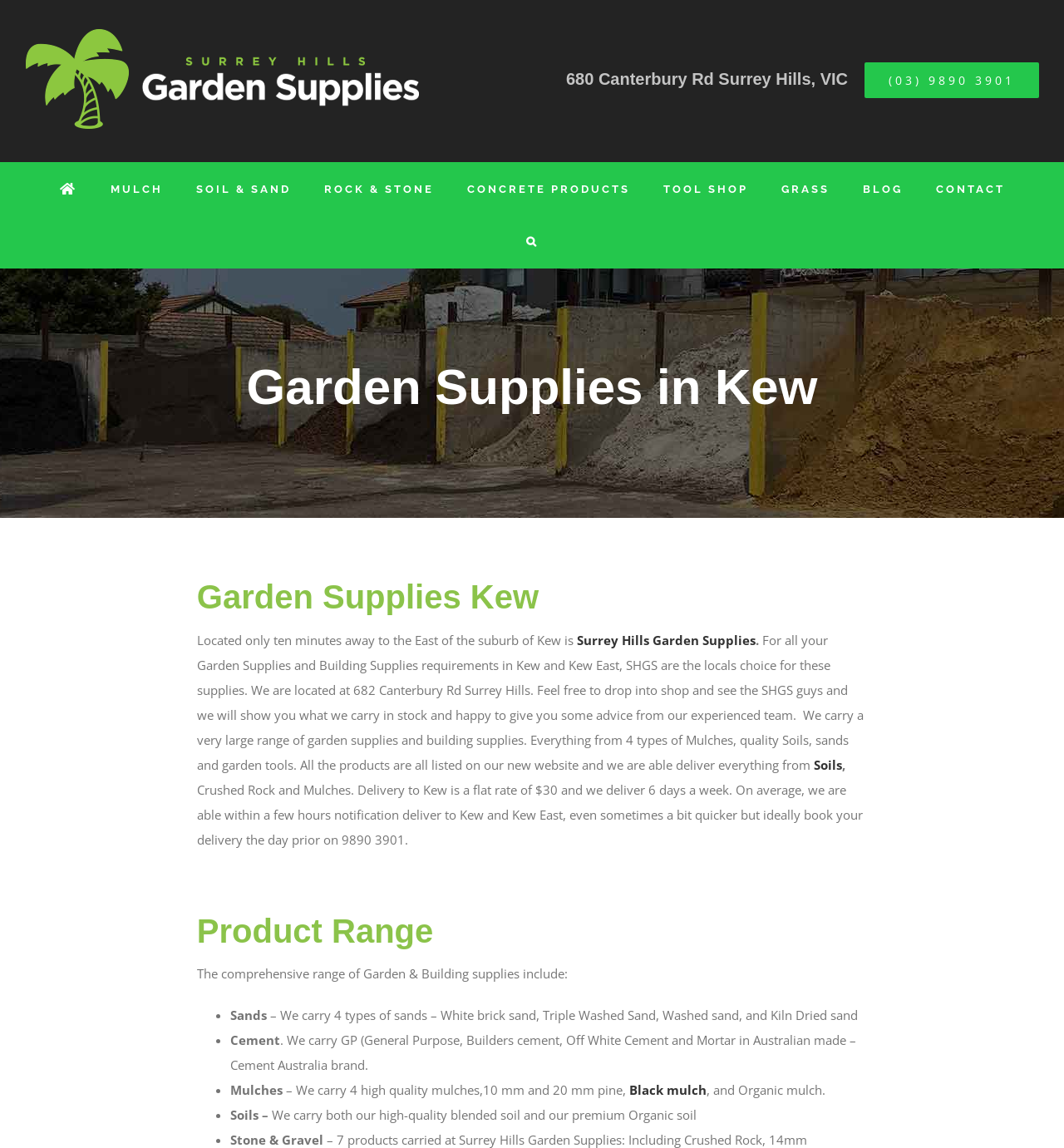Locate the bounding box coordinates of the area where you should click to accomplish the instruction: "Go to top of the page".

[0.904, 0.902, 0.941, 0.927]